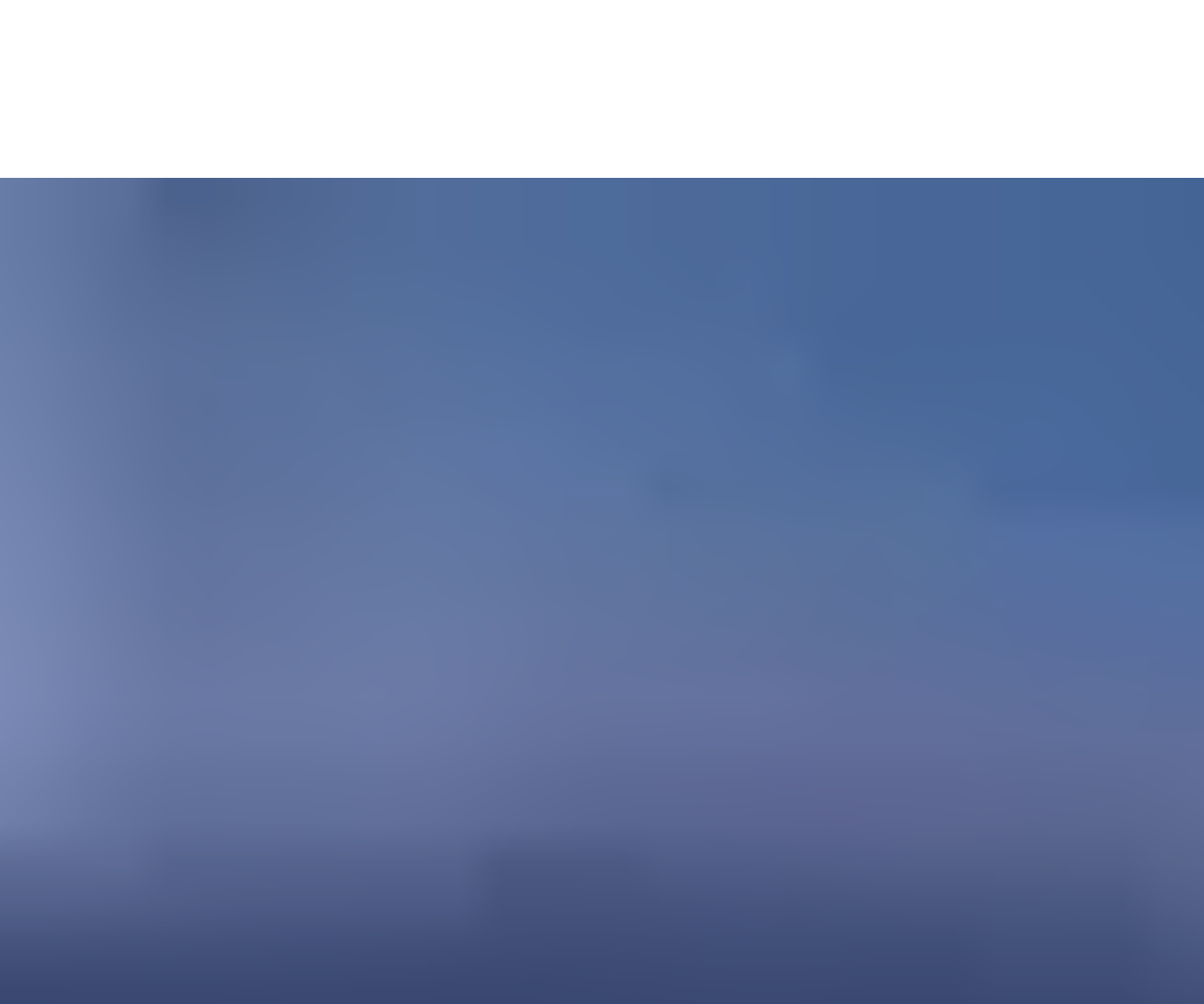Provide your answer in a single word or phrase: 
How many tabs are available on the webpage?

4